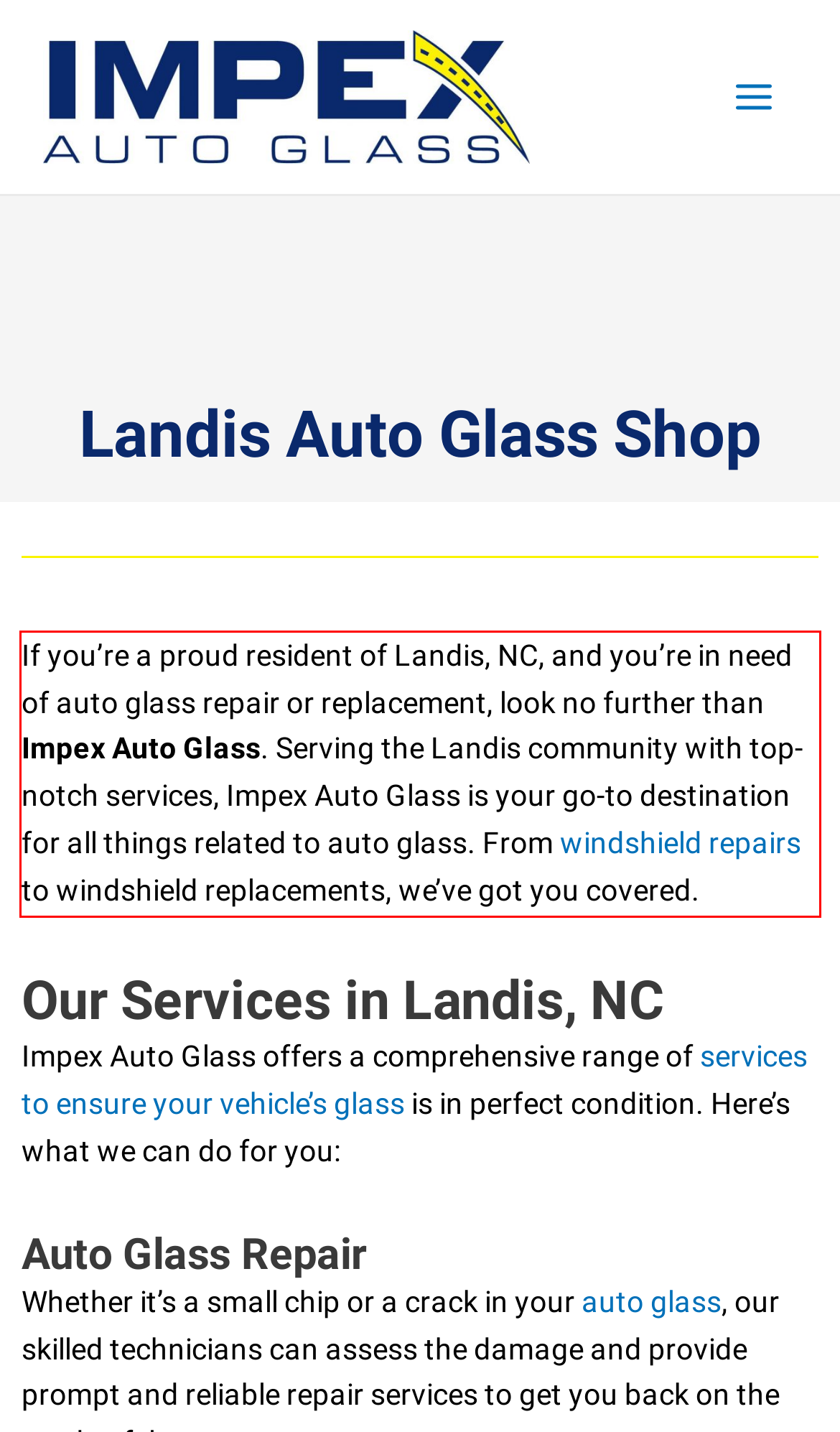Given a screenshot of a webpage, identify the red bounding box and perform OCR to recognize the text within that box.

If you’re a proud resident of Landis, NC, and you’re in need of auto glass repair or replacement, look no further than Impex Auto Glass. Serving the Landis community with top-notch services, Impex Auto Glass is your go-to destination for all things related to auto glass. From windshield repairs to windshield replacements, we’ve got you covered.